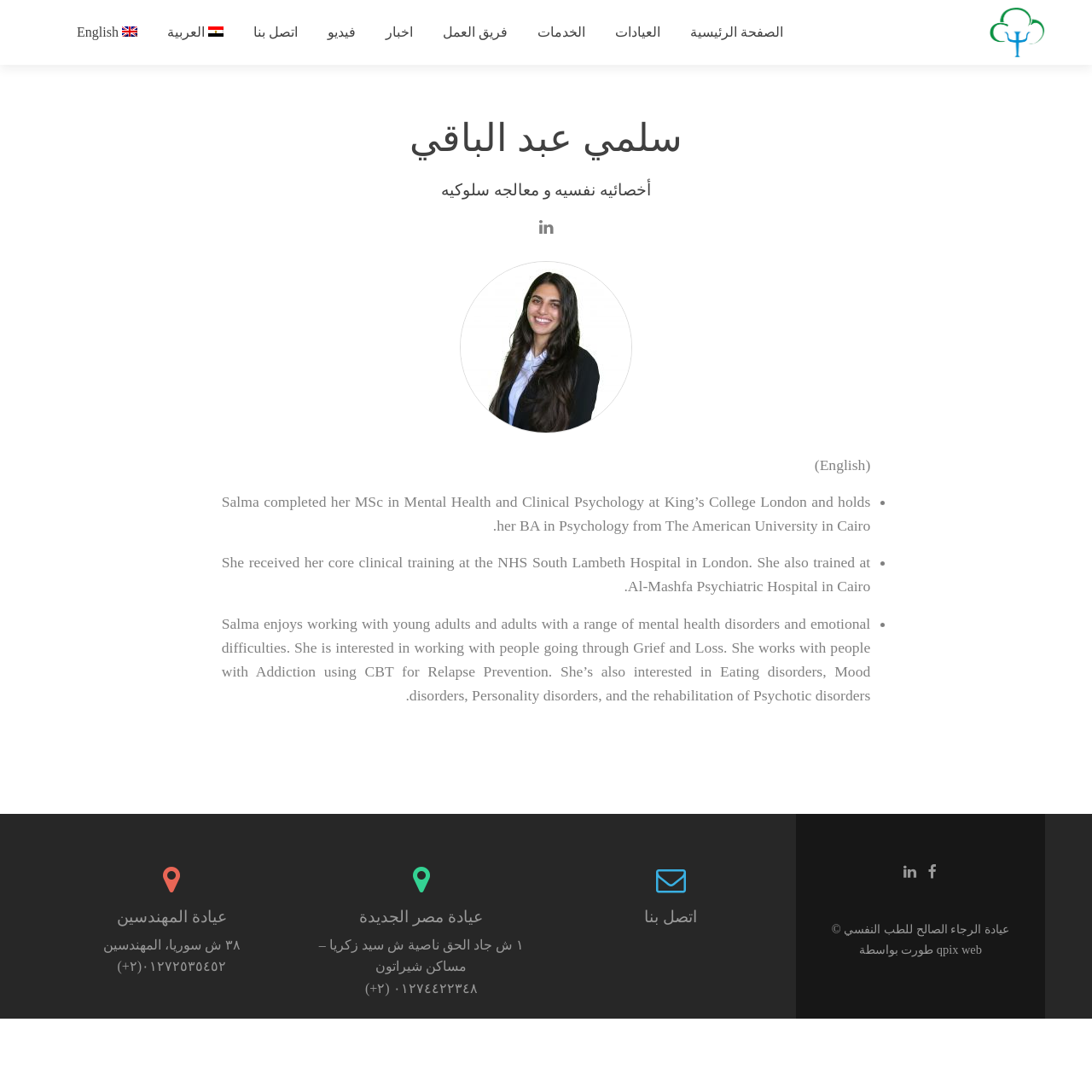What services does the clinic offer?
From the screenshot, supply a one-word or short-phrase answer.

Psychological illnesses, addiction treatment, nutrition services